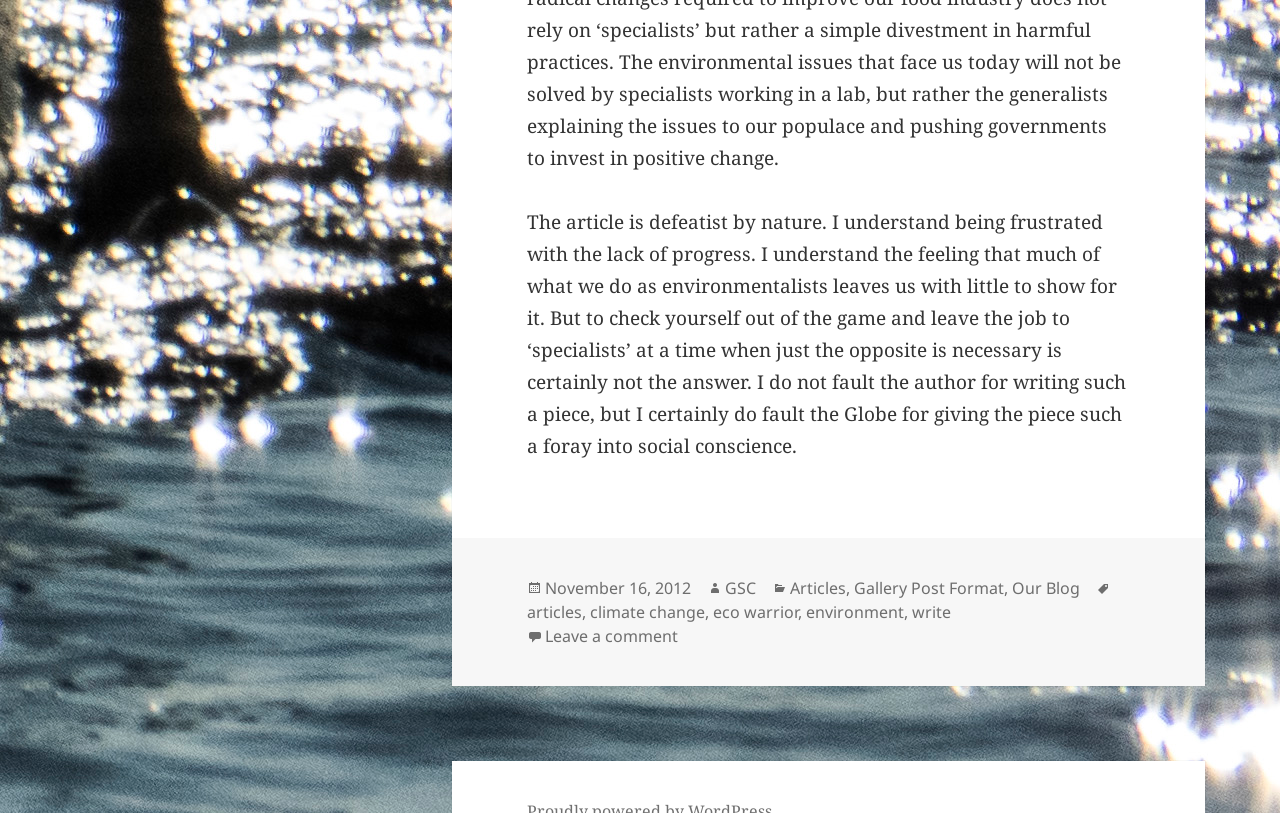Provide the bounding box coordinates of the UI element that matches the description: "Gallery Post Format".

[0.667, 0.71, 0.784, 0.738]